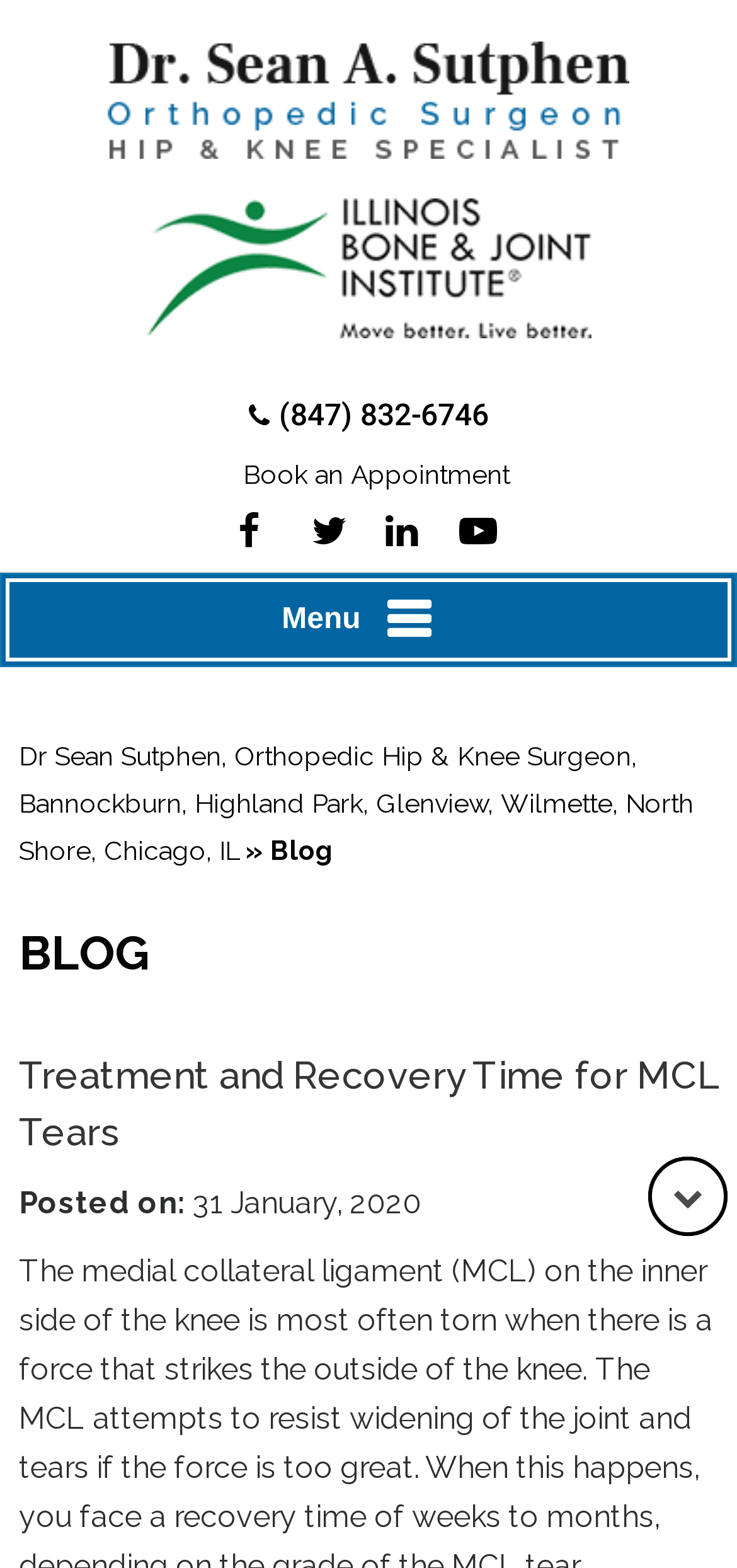Identify and provide the bounding box coordinates of the UI element described: "Create new account". The coordinates should be formatted as [left, top, right, bottom], with each number being a float between 0 and 1.

None